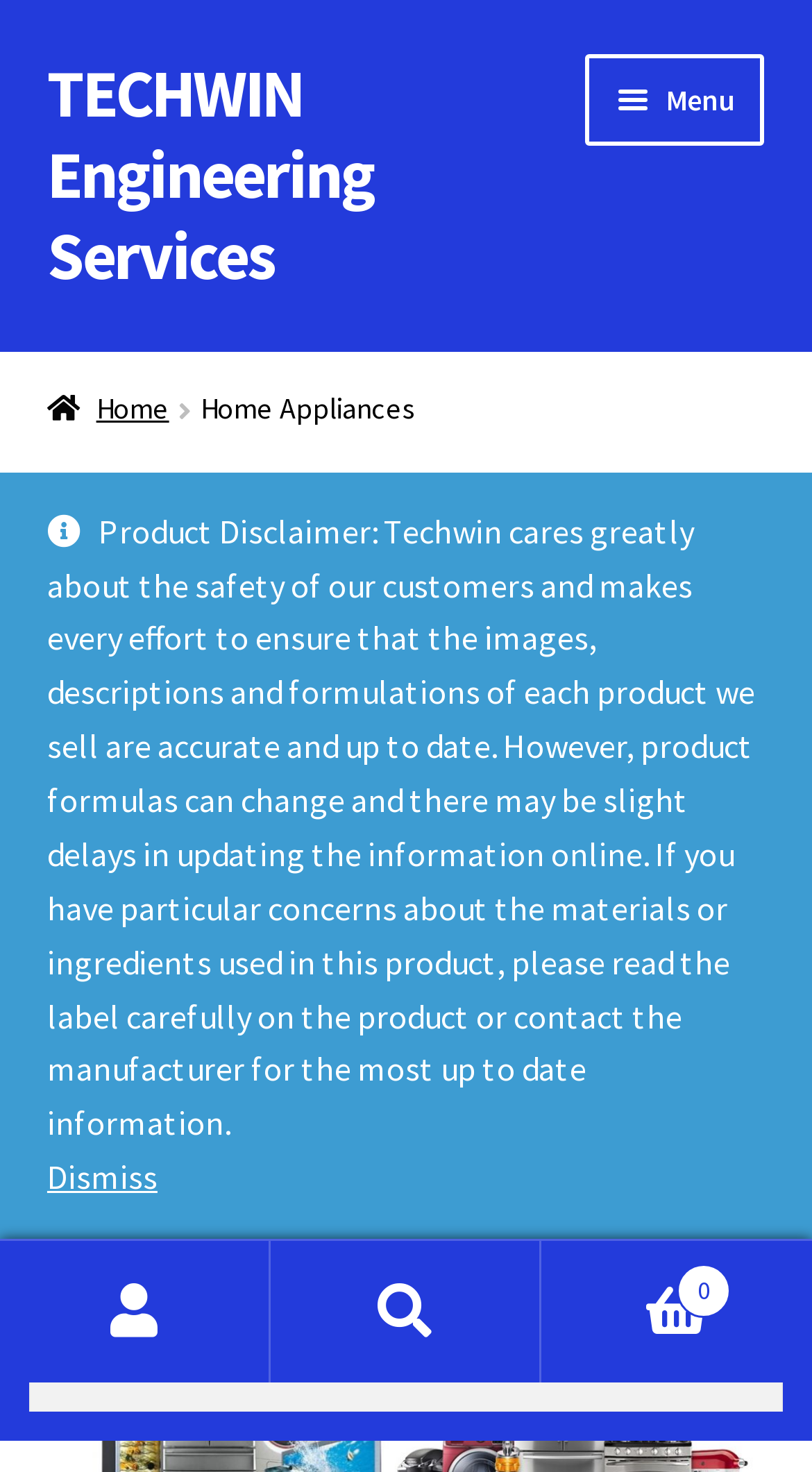Determine the bounding box coordinates for the HTML element described here: "0 保存".

None